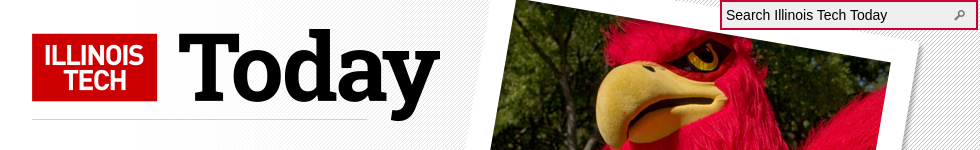Explain in detail what you see in the image.

The image serves as a vibrant header for the "Illinois Tech Today" section, prominently displaying the institution's name in bold typography. On the left, the words "ILLINOIS TECH" are set against a striking red background, emphasizing the university's identity. Adjacent to this, the word "Today" is rendered in a large, bold black typeface, creating a dynamic visual contrast. The image features a close-up of a colorful mascot, with vivid red plumage and a fierce gaze, representing school spirit and energy. In the upper right corner, a search bar labeled "Search Illinois Tech Today" suggests an interactive element, inviting users to explore more content. Overall, this composition encapsulates the lively atmosphere and academic engagement of Illinois Institute of Technology.